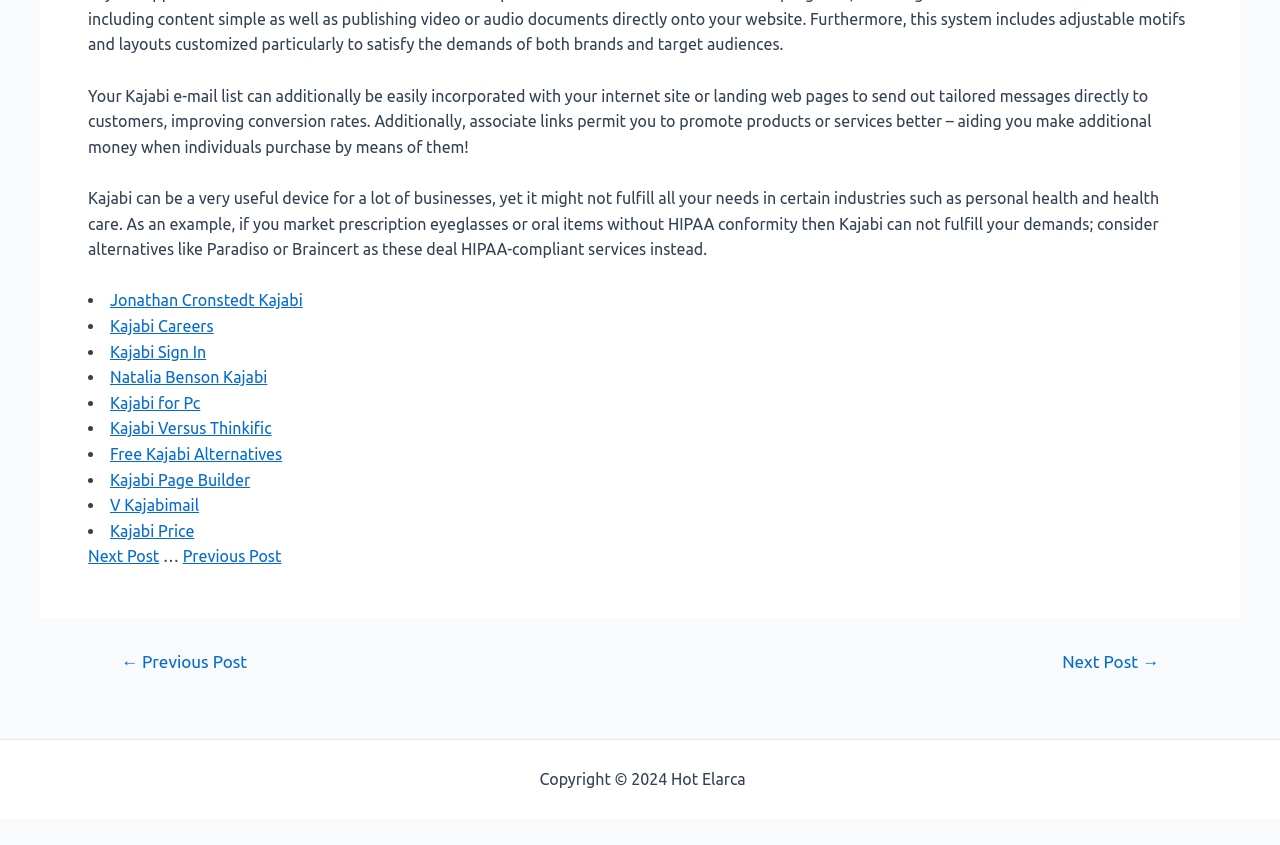What is the text of the first static text element?
Please provide a detailed and thorough answer to the question.

The first static text element has the text 'Your Kajabi e-mail list can additionally be easily incorporated with your internet site or landing web pages to send out tailored messages directly to customers, improving conversion rates.'